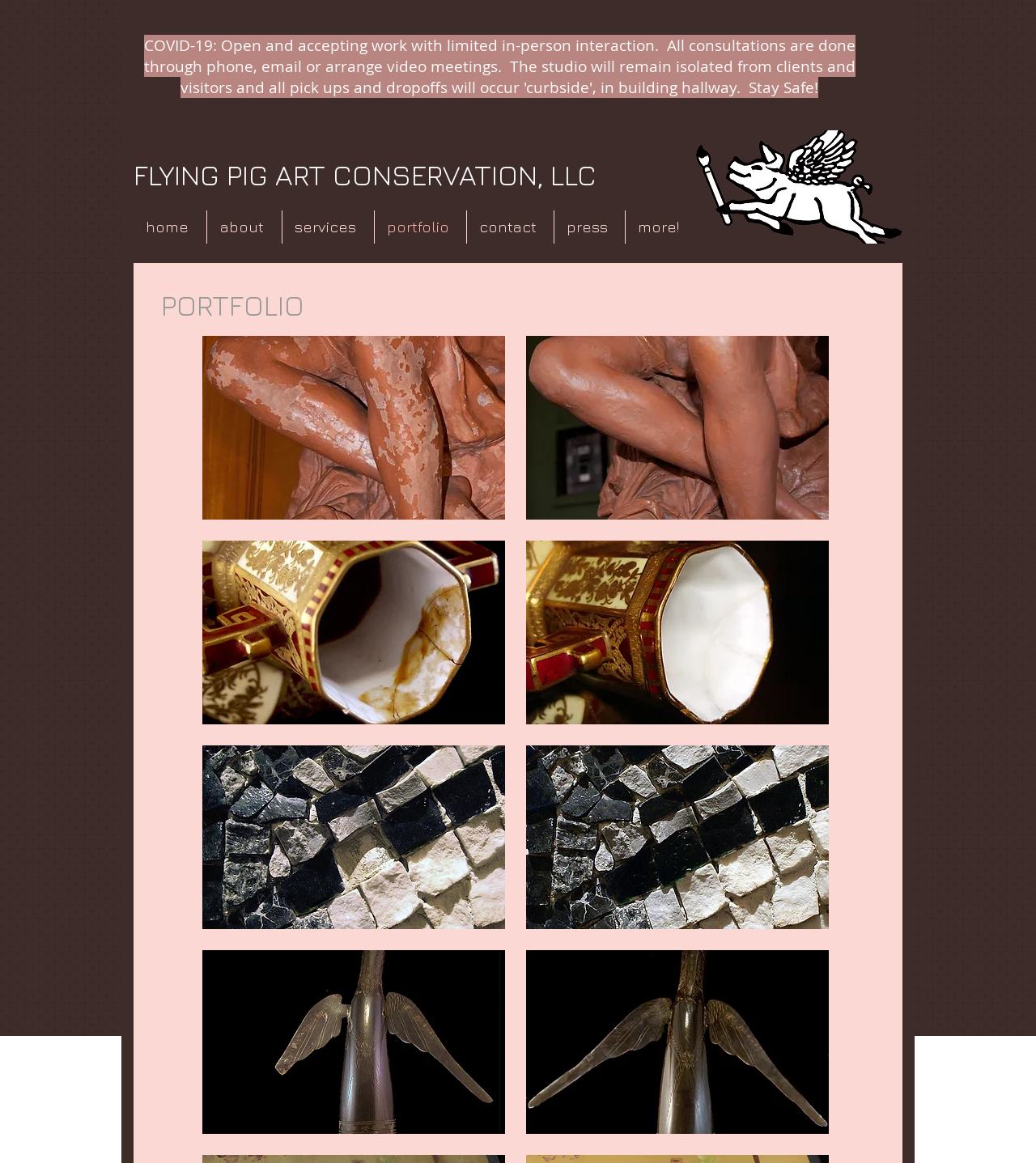Please give a concise answer to this question using a single word or phrase: 
What is the condition of the terracotta before treatment?

Flaking